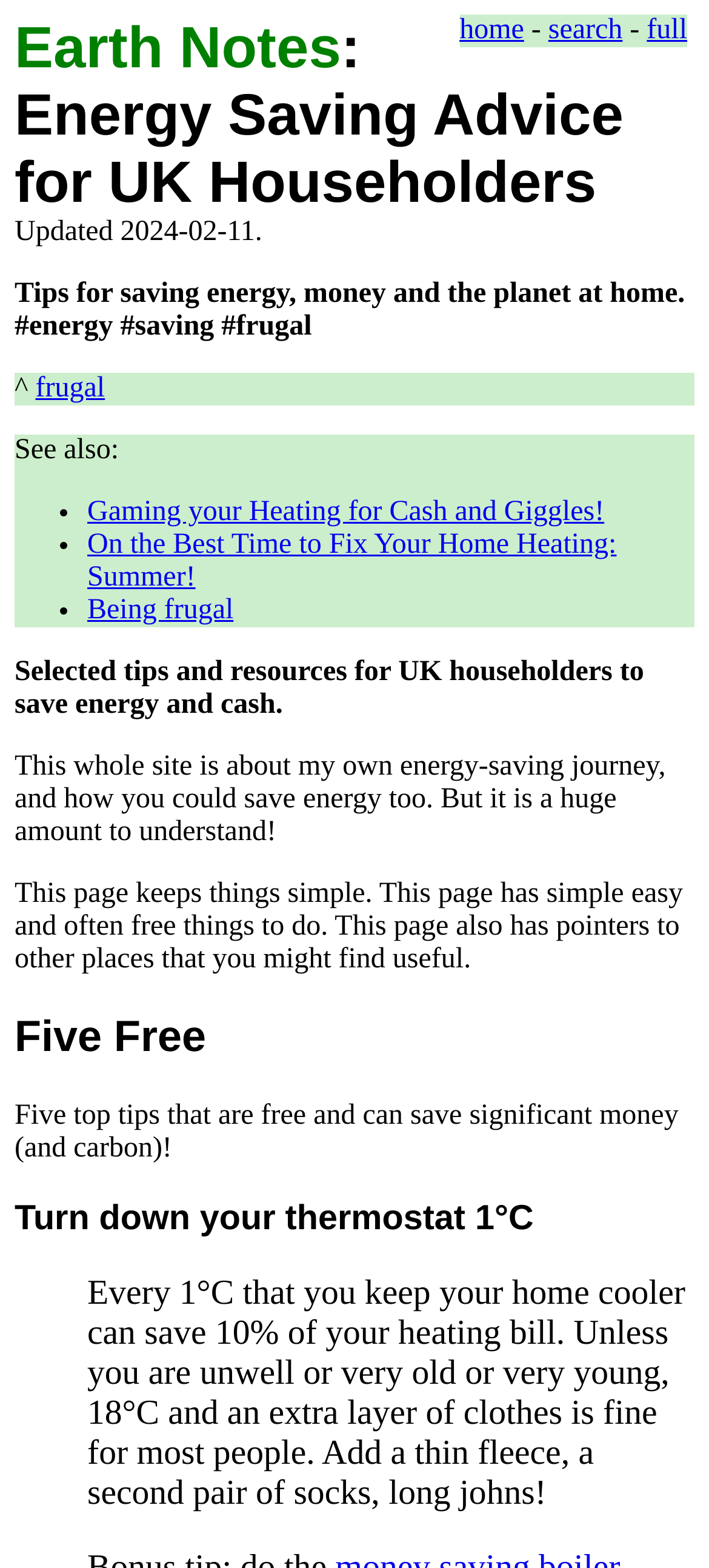Describe the webpage meticulously, covering all significant aspects.

This webpage is about energy-saving advice for UK householders, with a focus on simple and free tips to reduce energy consumption and save money. At the top of the page, there are three links: "home", "search", and "full", aligned horizontally. Below these links, the page title "Earth Notes: Energy Saving Advice for UK Householders" is prominently displayed.

On the left side of the page, there is a section with a heading "Updated 2024-02-11" and a brief description of the page's content. Below this section, there is a list of related links, including "Gaming your Heating for Cash and Giggles!", "On the Best Time to Fix Your Home Heating: Summer!", and "Being frugal". These links are preceded by bullet points and are aligned vertically.

The main content of the page is divided into sections. The first section introduces the purpose of the page, which is to provide simple and easy-to-implement energy-saving tips. The second section, titled "Five Free", lists five free tips that can save significant money and carbon. These tips include turning down the thermostat by 1°C, which can save 10% of the heating bill. Each tip is accompanied by a brief description and explanation.

Throughout the page, there are no images, but there are several links to other relevant resources and articles. The overall layout is organized, with clear headings and concise text, making it easy to navigate and understand.